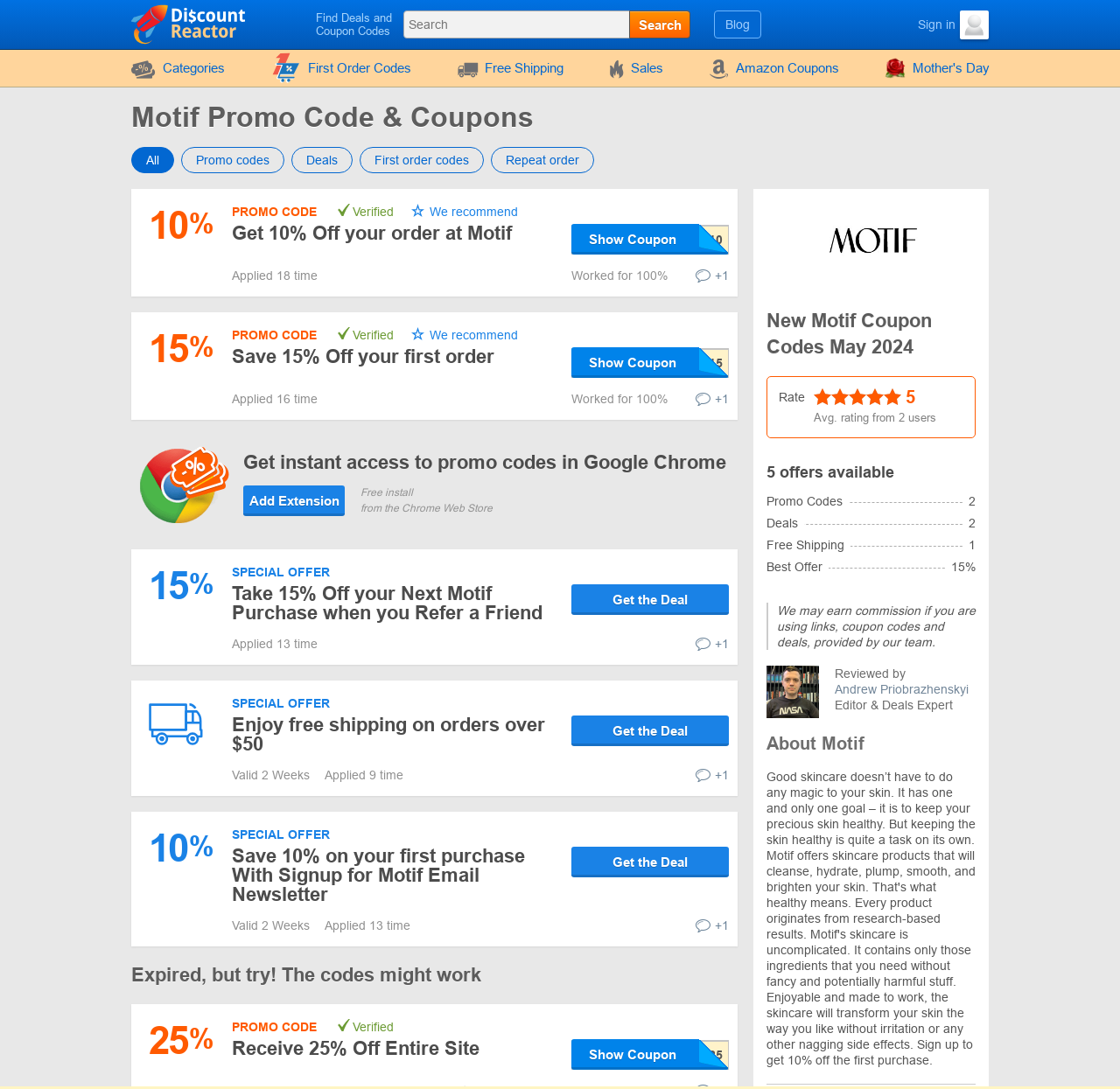Please find the bounding box coordinates of the element that you should click to achieve the following instruction: "Get 10% Off your order at Motif". The coordinates should be presented as four float numbers between 0 and 1: [left, top, right, bottom].

[0.207, 0.204, 0.457, 0.224]